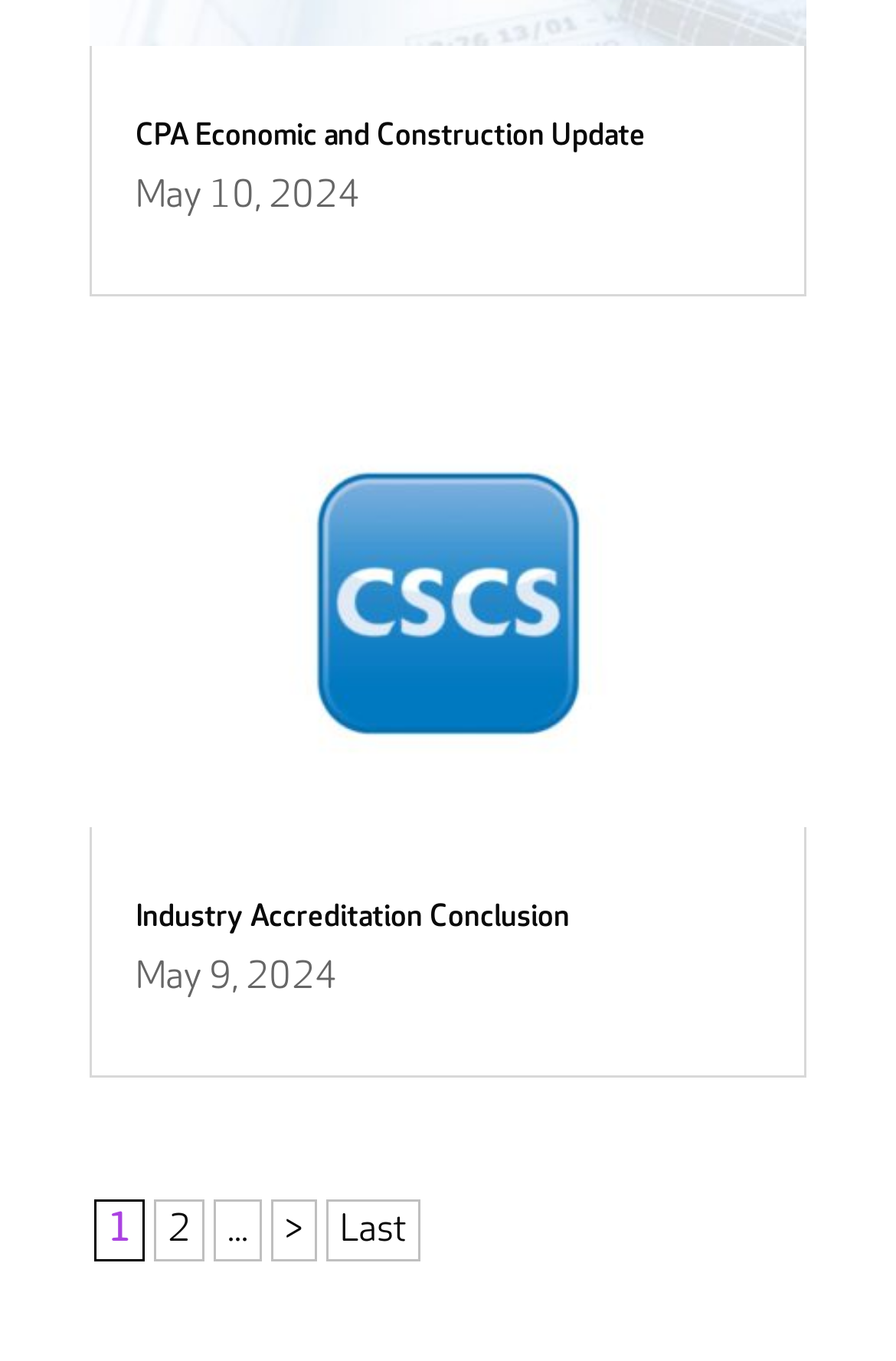How many pages are there in total?
Look at the screenshot and respond with a single word or phrase.

Unknown